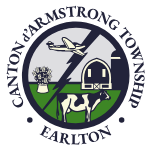Using the information shown in the image, answer the question with as much detail as possible: What is written at the top of the outer circle?

The outer circle of the emblem is bordered with the text 'CANTON d'ARMSTRONG TOWNSHIP' at the top, signifying its official status.